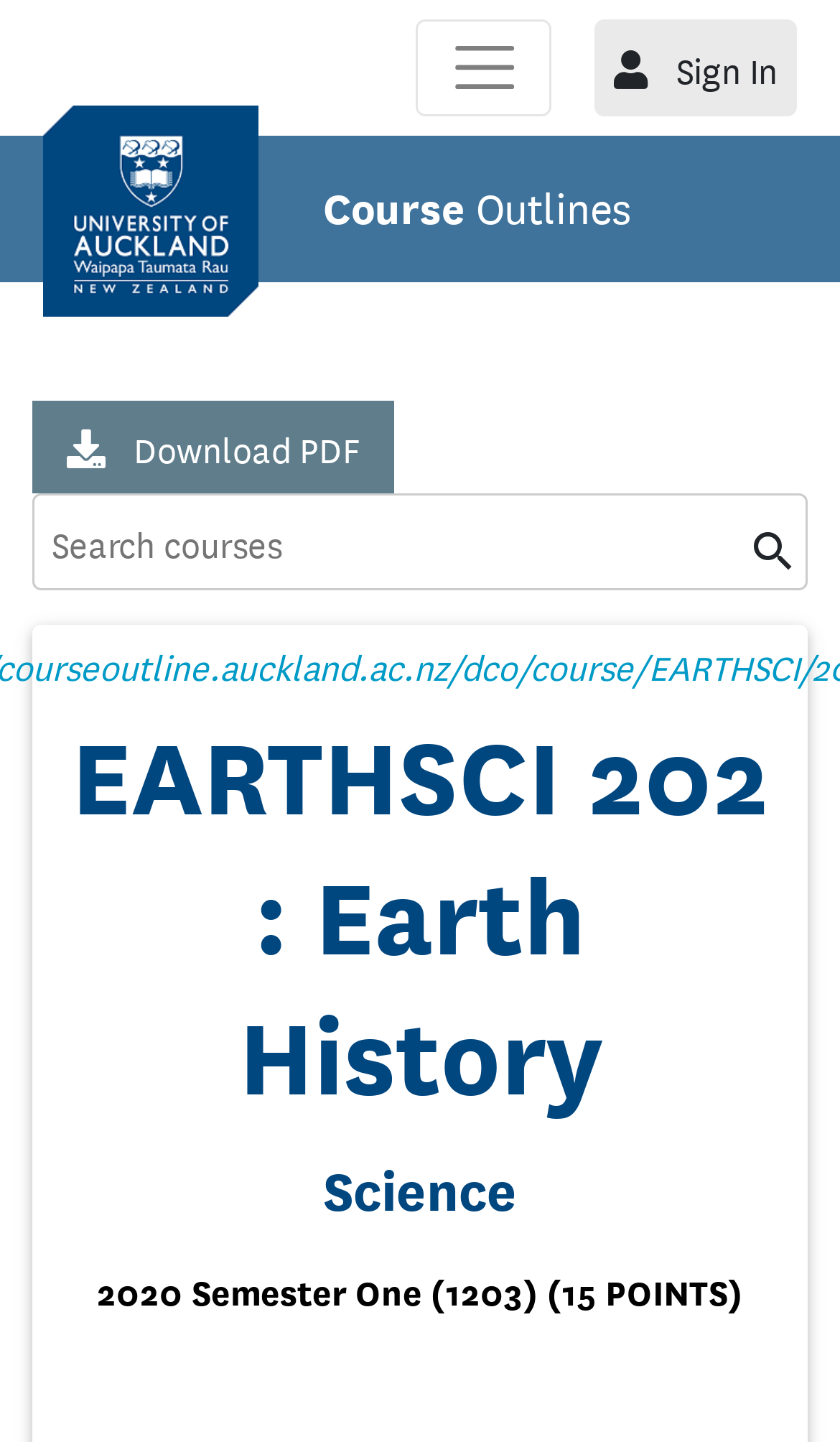What is the function of the button with the icon uf019?
Answer the question with as much detail as you can, using the image as a reference.

I found the button with the icon uf019 and the text 'Download PDF' which is located near the top of the page, indicating that it is used to download a PDF file.